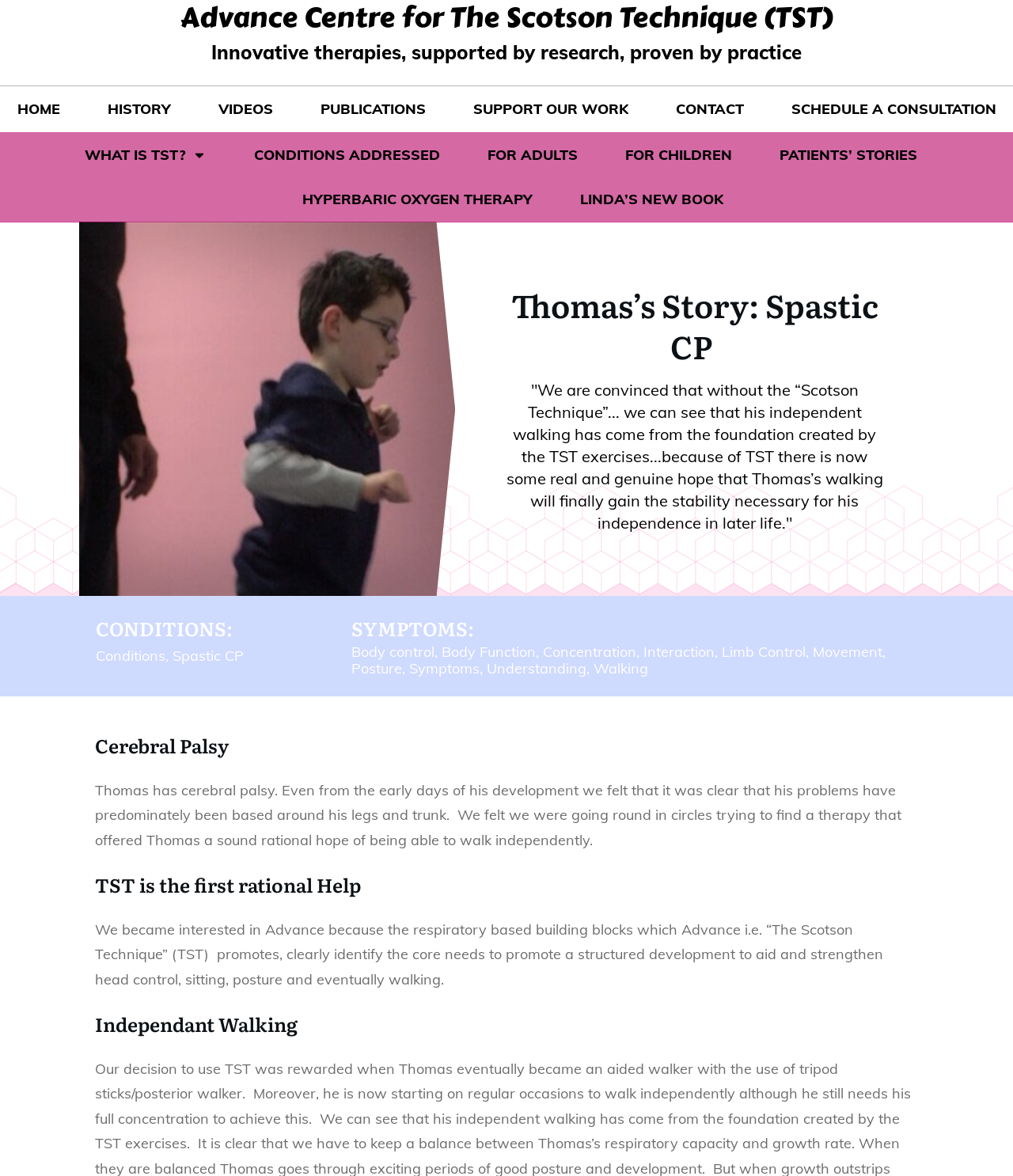Locate the bounding box coordinates of the clickable region necessary to complete the following instruction: "Click HOME". Provide the coordinates in the format of four float numbers between 0 and 1, i.e., [left, top, right, bottom].

[0.017, 0.081, 0.059, 0.105]